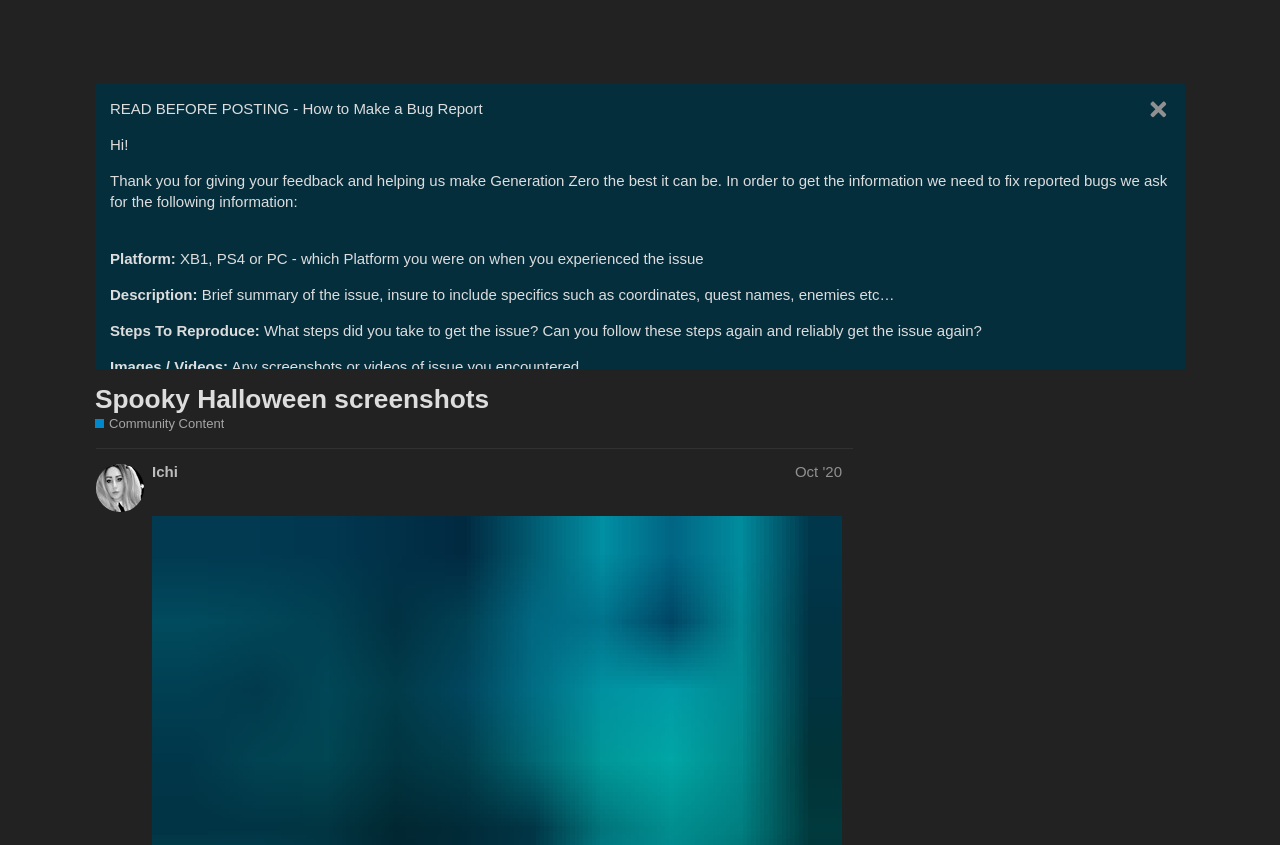Determine the bounding box coordinates for the area you should click to complete the following instruction: "Share a link to this post".

[0.637, 0.008, 0.666, 0.048]